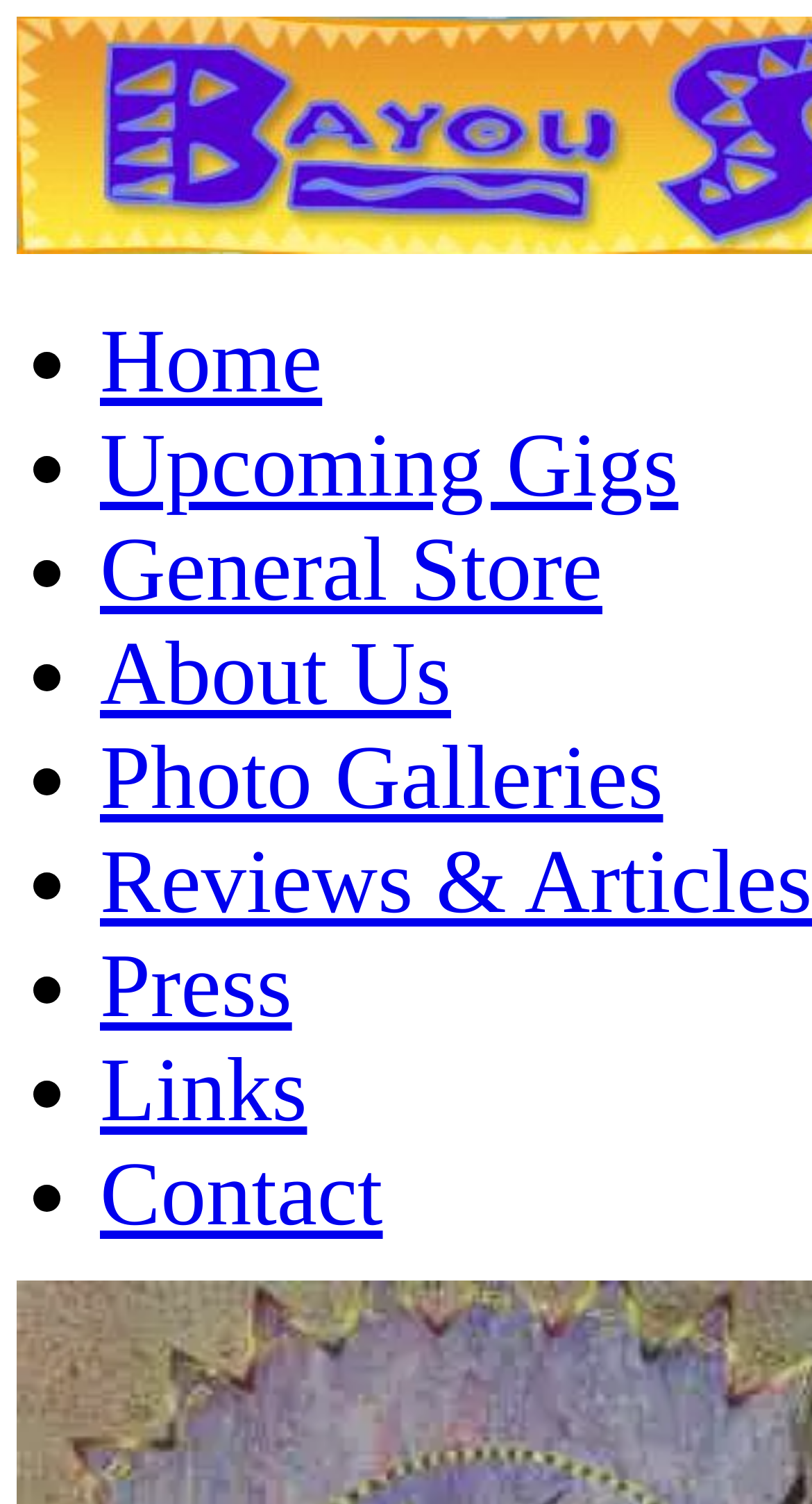Please mark the bounding box coordinates of the area that should be clicked to carry out the instruction: "view upcoming gigs".

[0.123, 0.277, 0.835, 0.343]